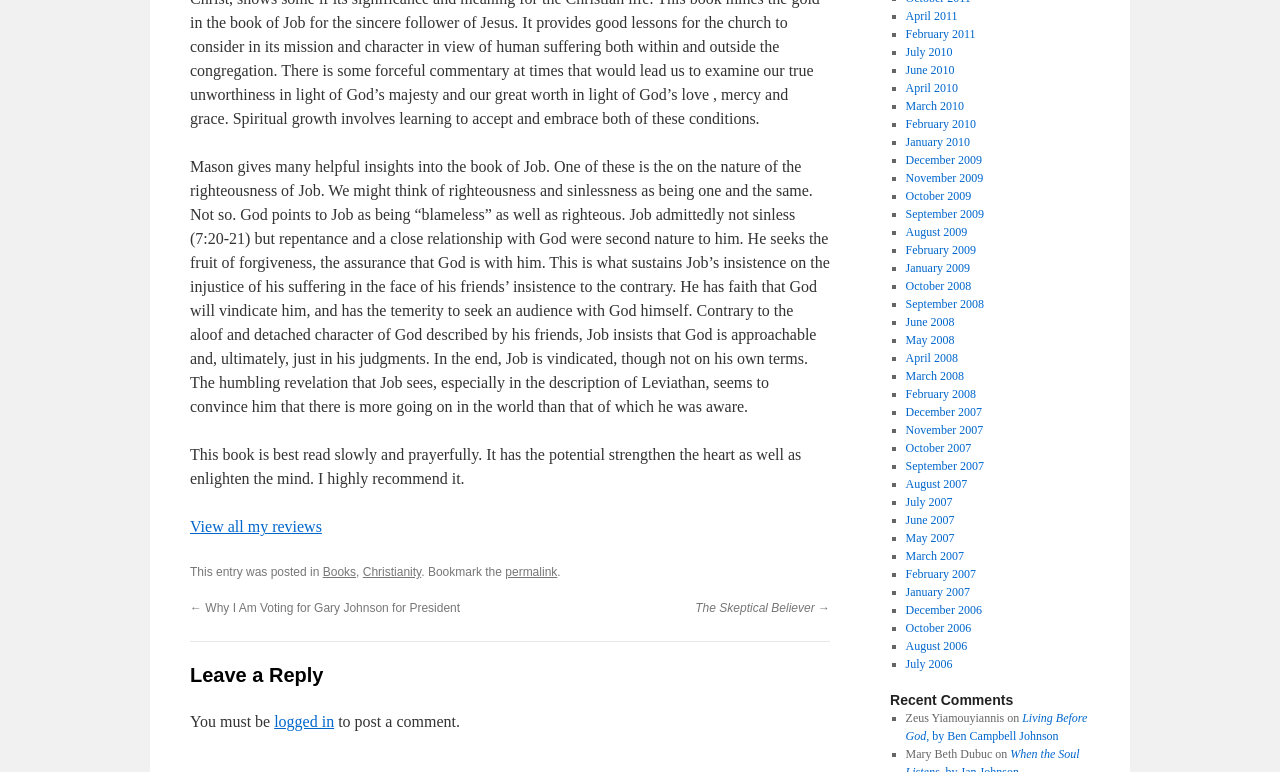Provide the bounding box coordinates of the UI element that matches the description: "permalink".

[0.395, 0.732, 0.435, 0.75]